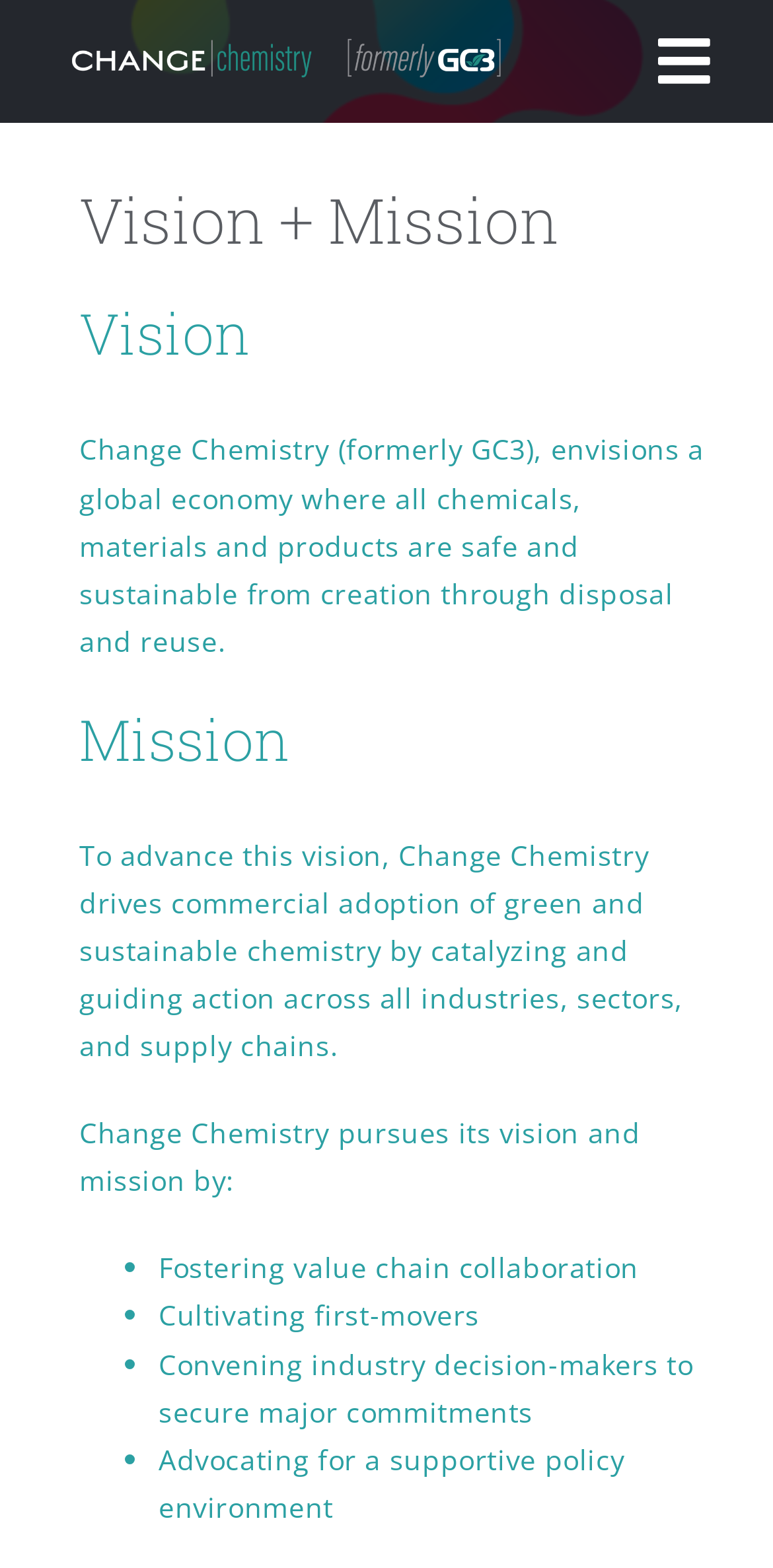What is the last item in the list of ways Change Chemistry pursues its vision and mission?
Refer to the screenshot and answer in one word or phrase.

Advocating for policy environment